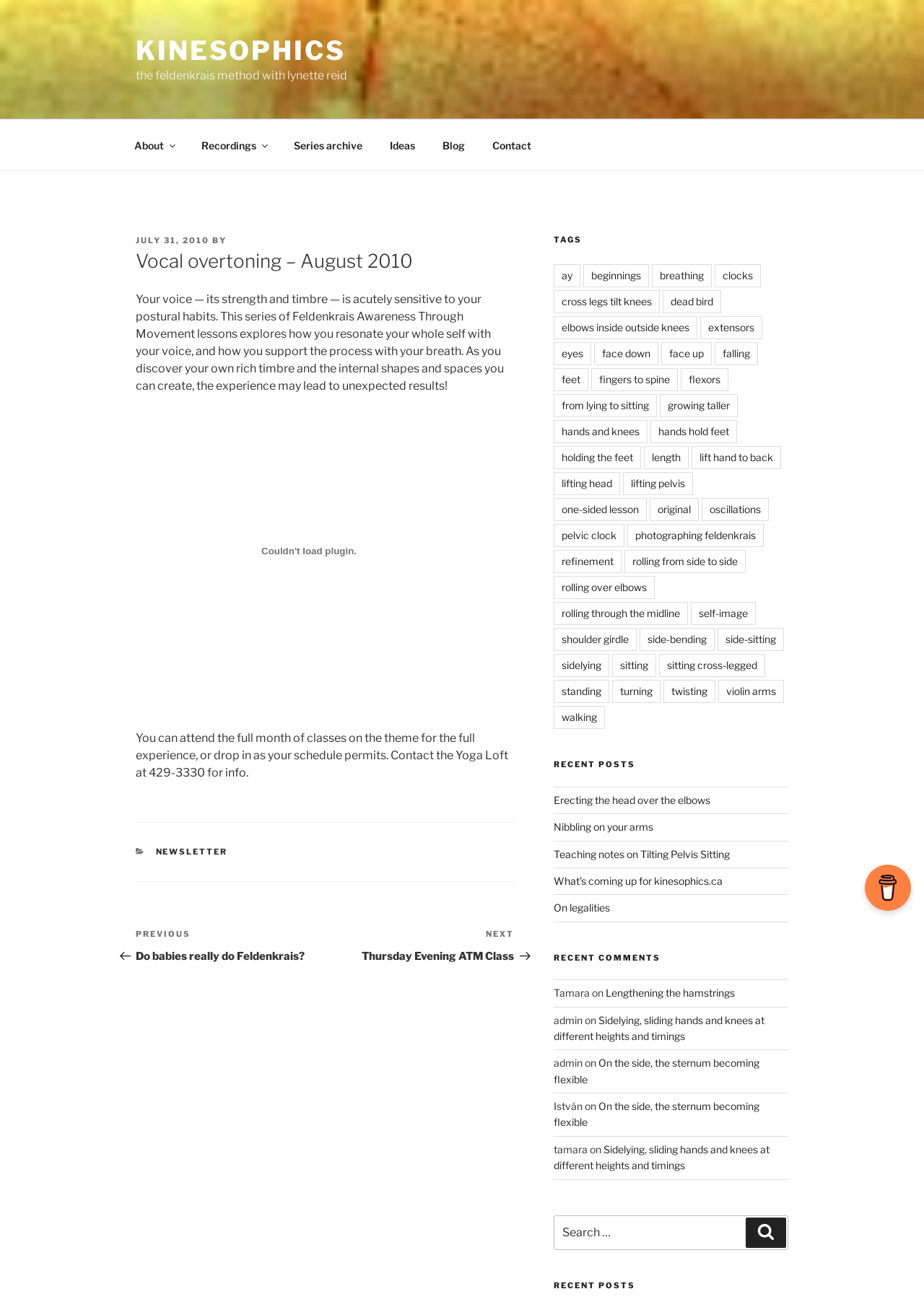Respond to the question below with a concise word or phrase:
What is the title of the previous post?

Do babies really do Feldenkrais?